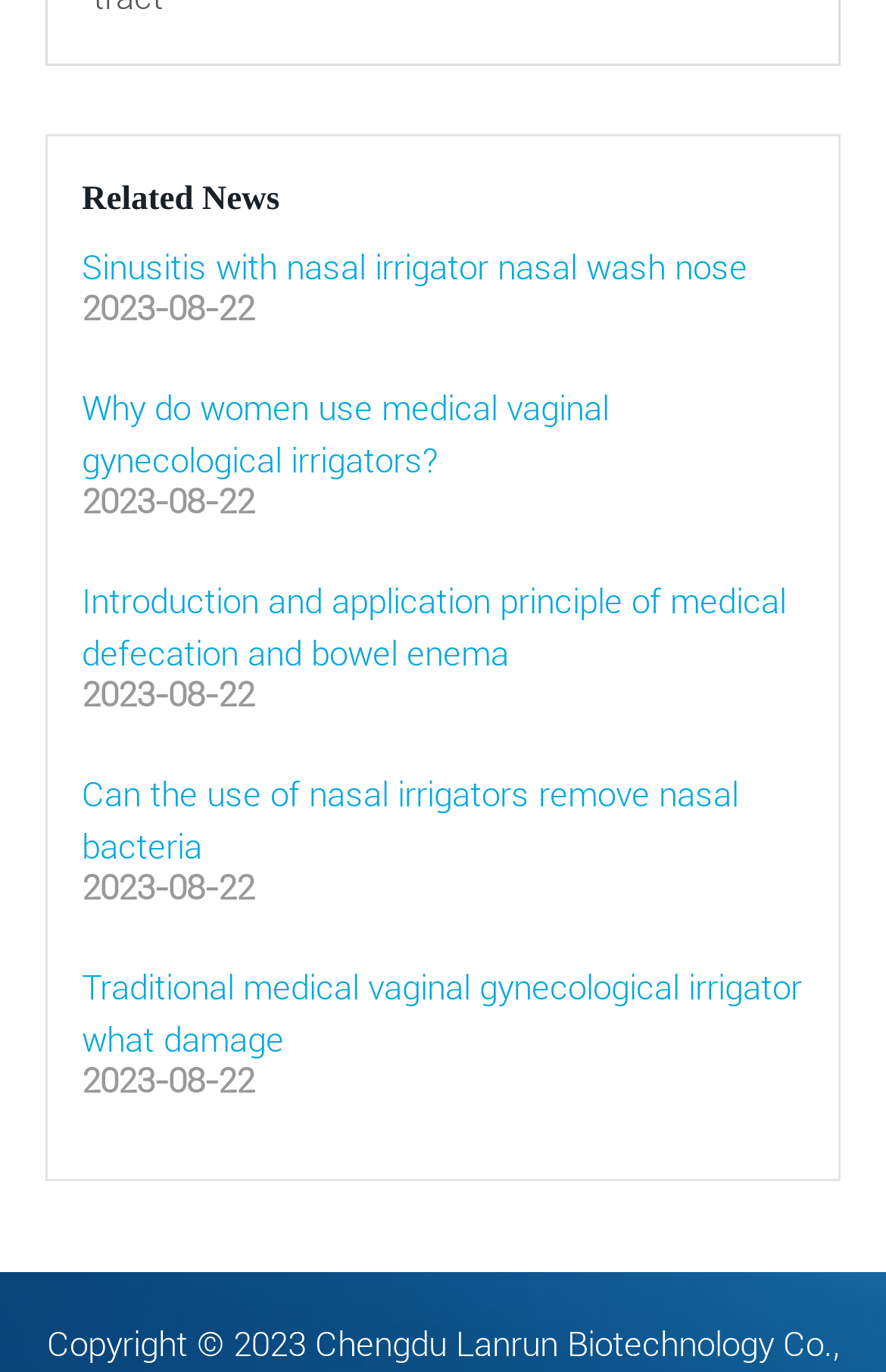How many news articles are related to nasal irrigators?
Using the image as a reference, answer the question in detail.

I searched for the OCR text of the link elements and found two articles that mention nasal irrigators: 'Sinusitis with nasal irrigator nasal wash nose' and 'Can the use of nasal irrigators remove nasal bacteria'. Therefore, there are 2 news articles related to nasal irrigators.